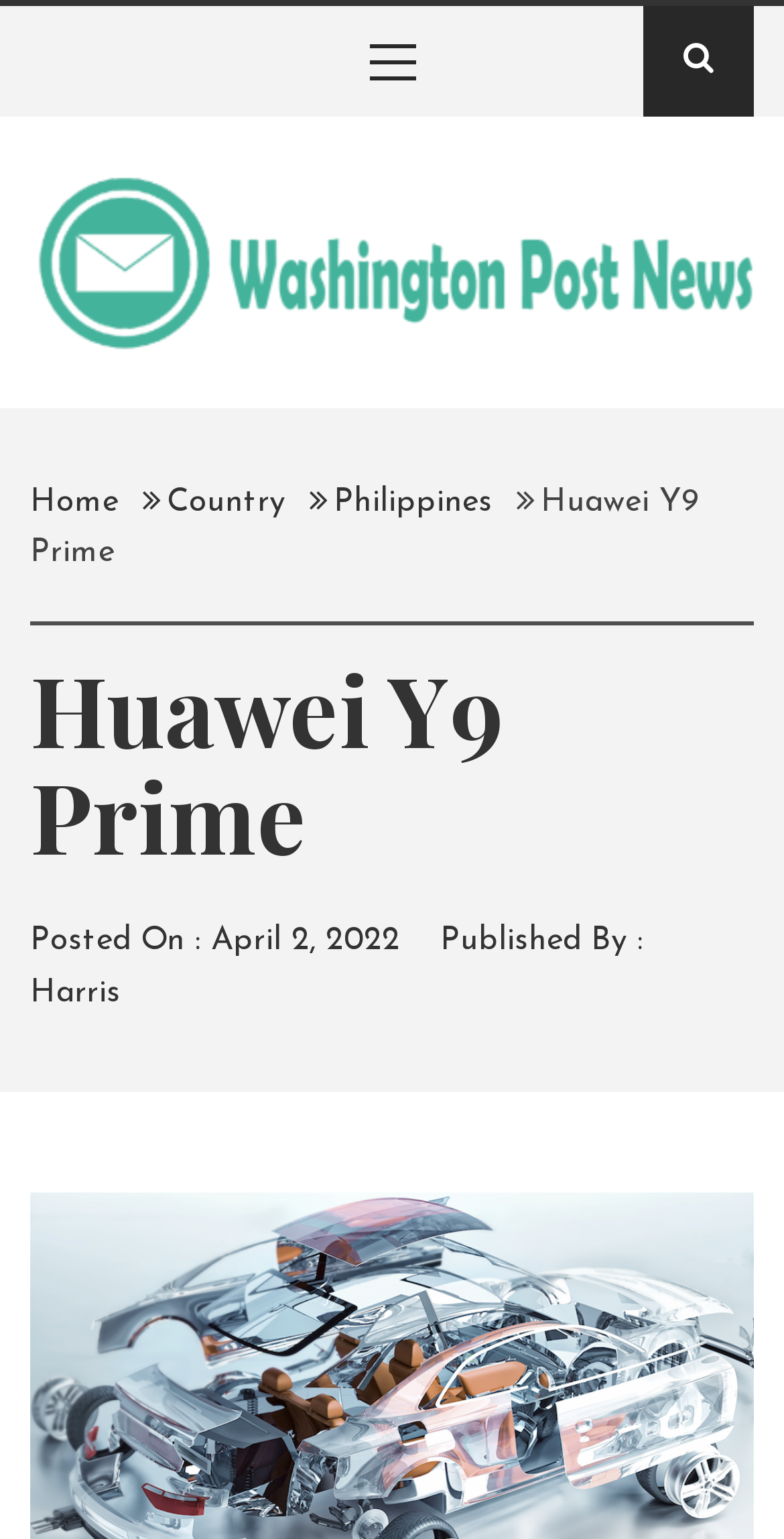Specify the bounding box coordinates of the element's region that should be clicked to achieve the following instruction: "Download the app". The bounding box coordinates consist of four float numbers between 0 and 1, in the format [left, top, right, bottom].

None